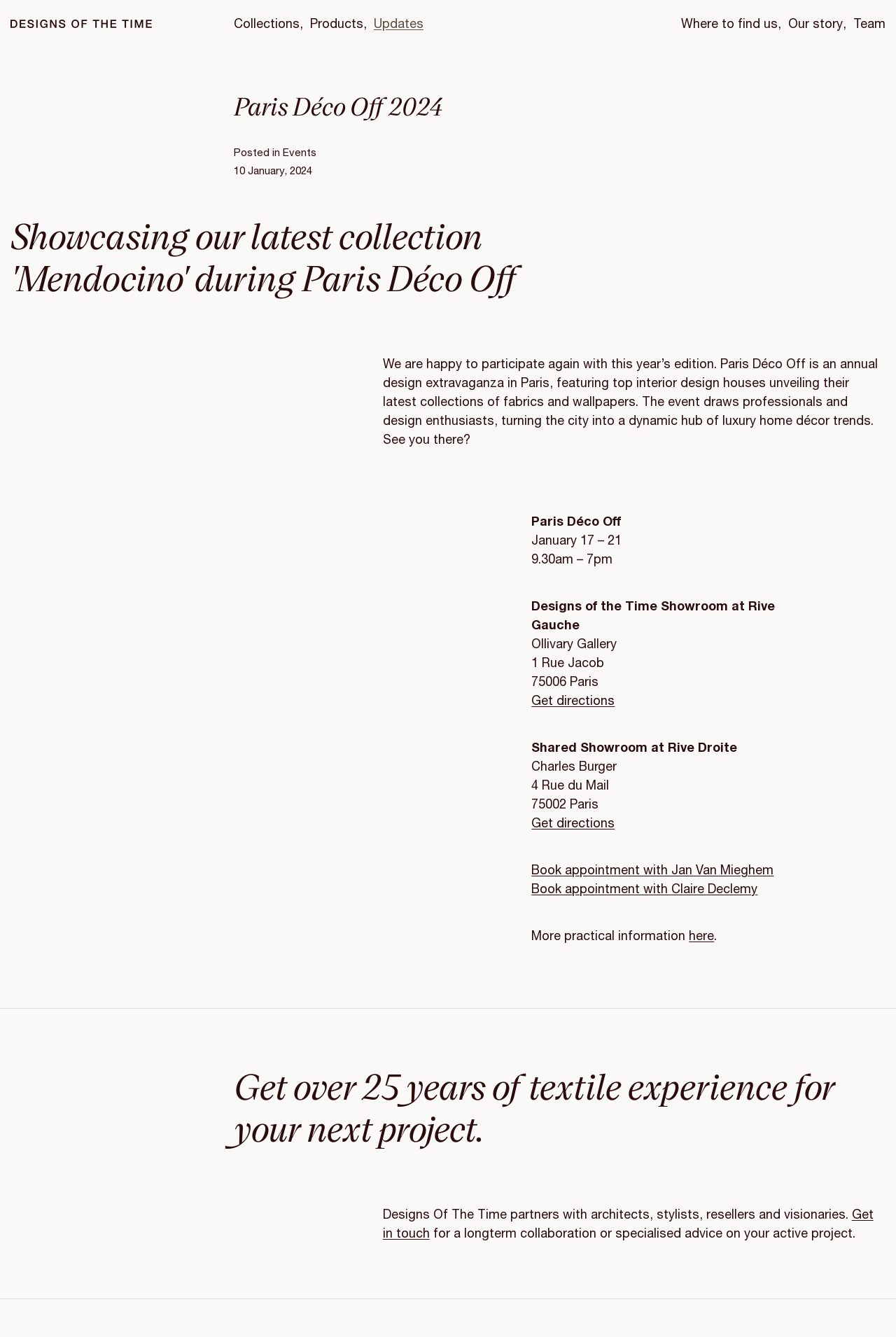Find and provide the bounding box coordinates for the UI element described with: "Book appointment with Claire Declemy".

[0.593, 0.659, 0.846, 0.67]